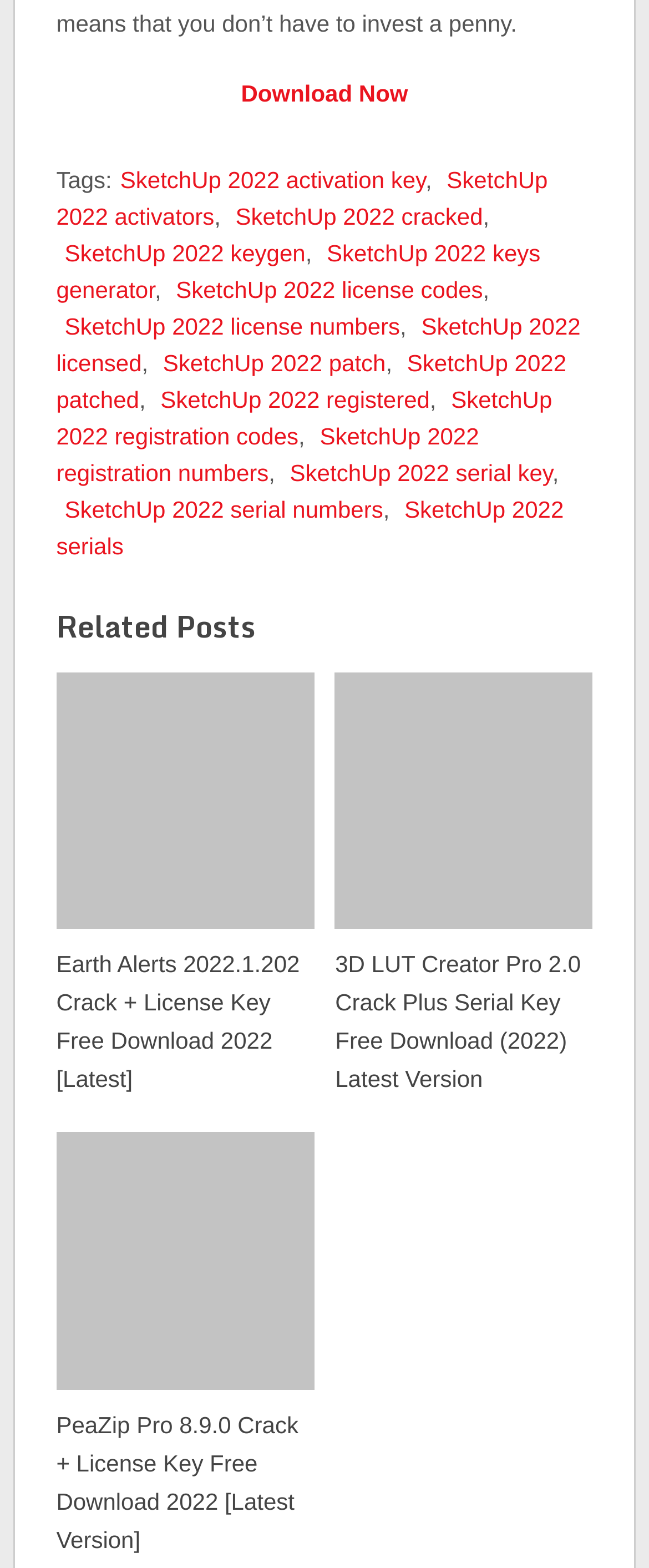Please locate the clickable area by providing the bounding box coordinates to follow this instruction: "Read about Earth Alerts Serial Key Free Download".

[0.087, 0.423, 0.483, 0.701]